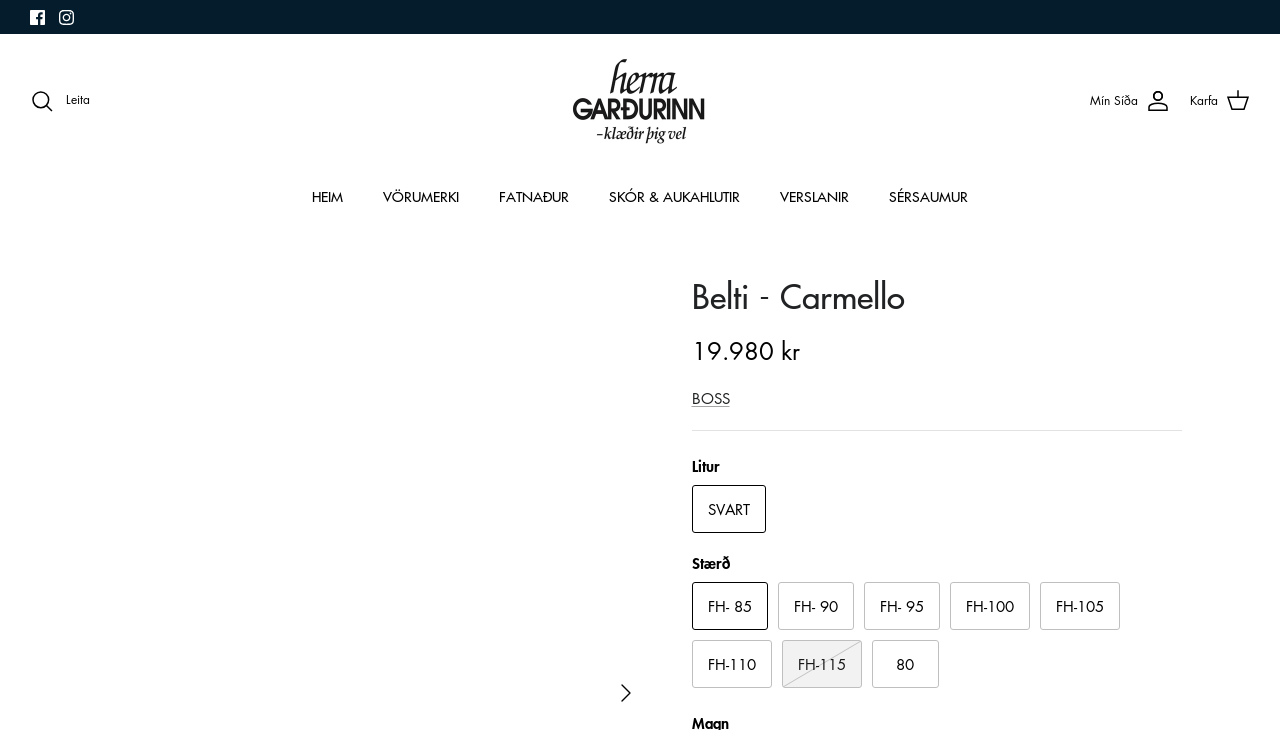Please determine the bounding box coordinates, formatted as (top-left x, top-left y, bottom-right x, bottom-right y), with all values as floating point numbers between 0 and 1. Identify the bounding box of the region described as: Mín Síða

[0.852, 0.121, 0.914, 0.154]